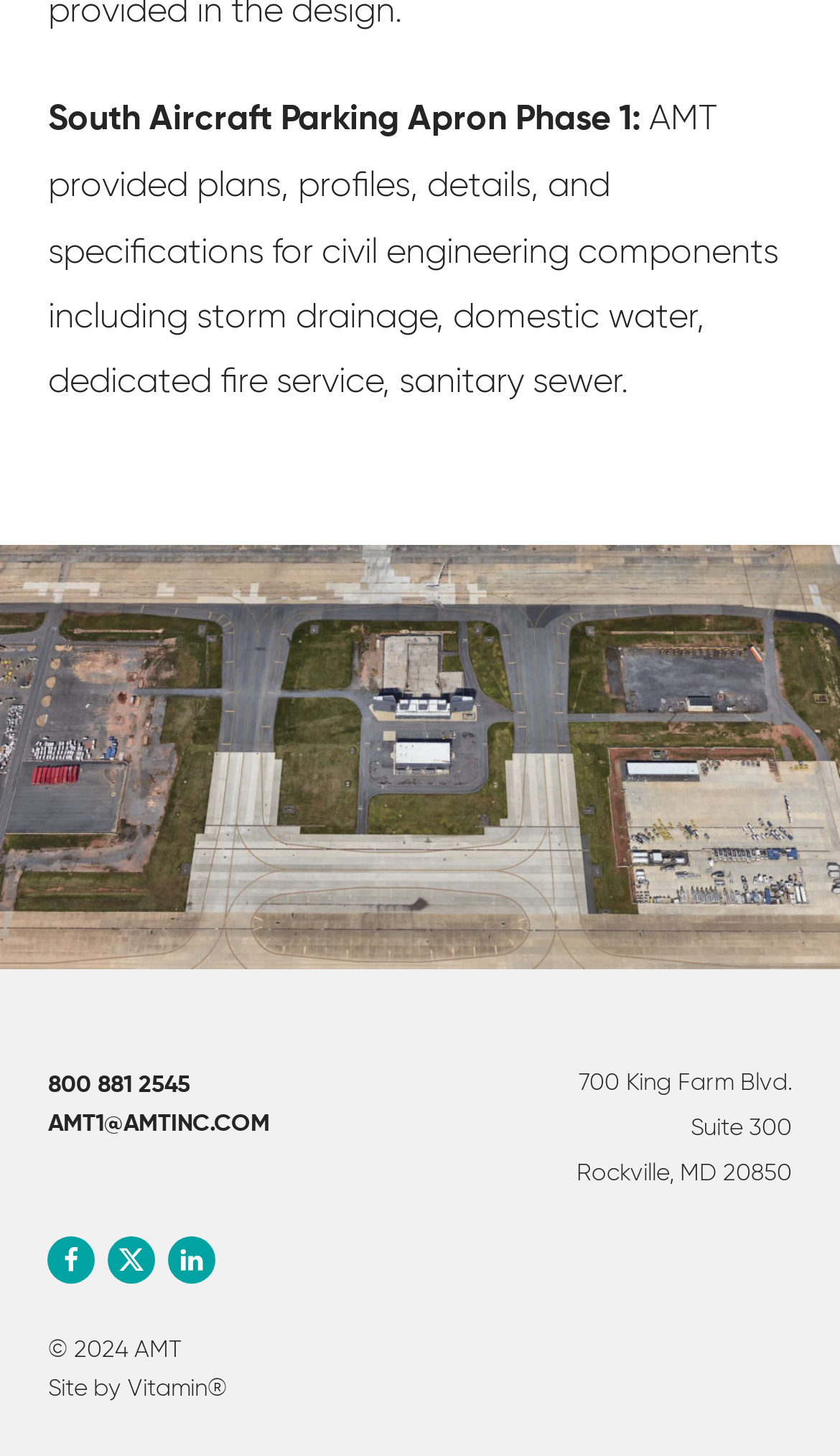How many social media links are there?
Look at the screenshot and provide an in-depth answer.

There are three social media links on the webpage, which are Facebook, Twitter, and LinkedIn, each represented by an SVG icon.